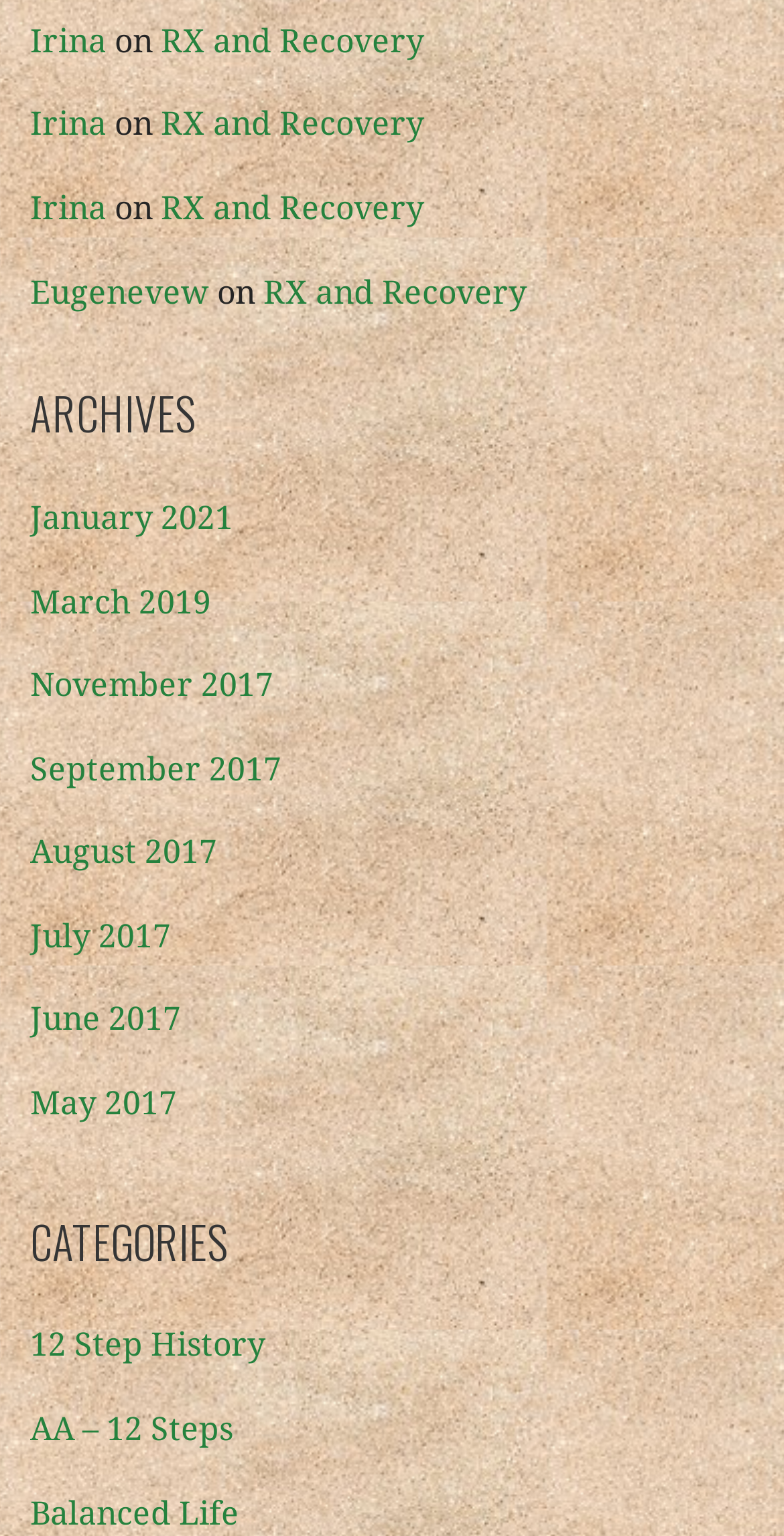Please answer the following query using a single word or phrase: 
What is the topic related to 'RX and Recovery'?

Recovery